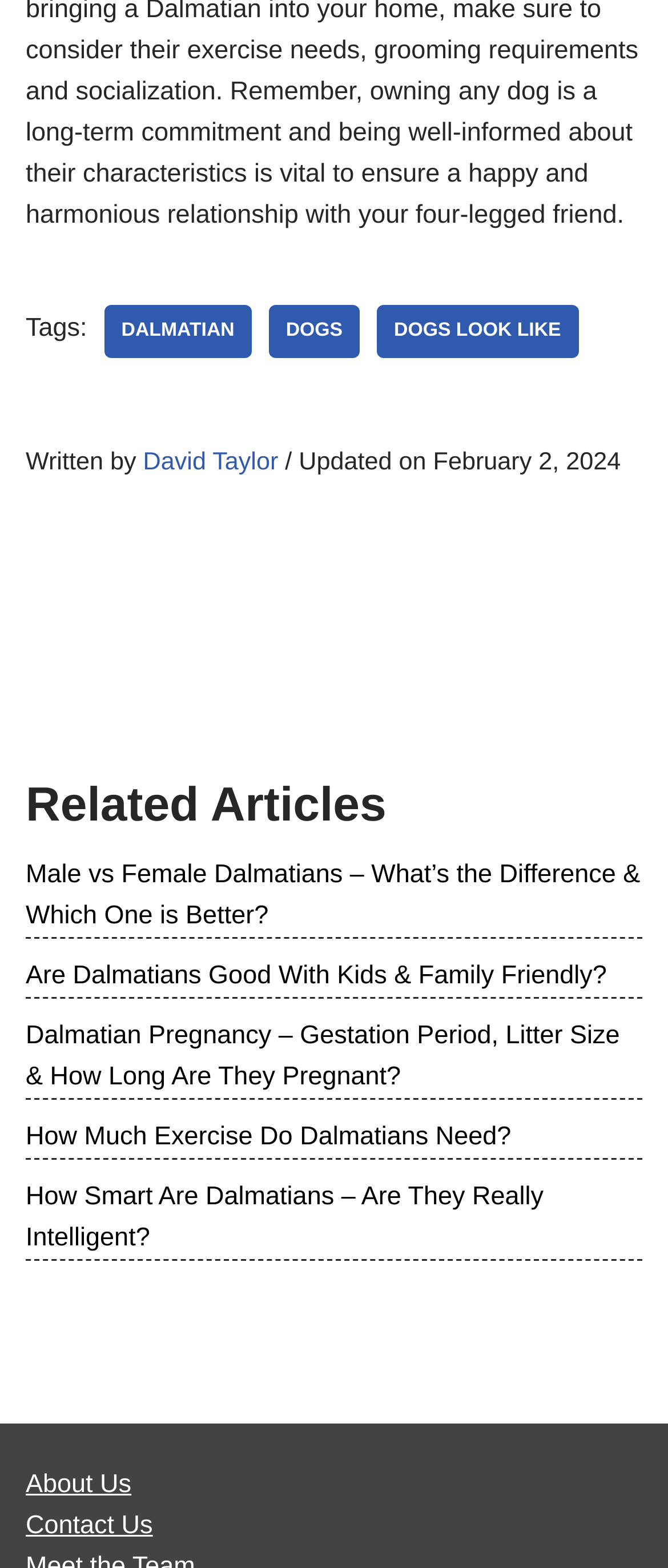Find the bounding box coordinates of the element's region that should be clicked in order to follow the given instruction: "Check the 'terms of use'". The coordinates should consist of four float numbers between 0 and 1, i.e., [left, top, right, bottom].

[0.038, 0.966, 0.25, 0.985]